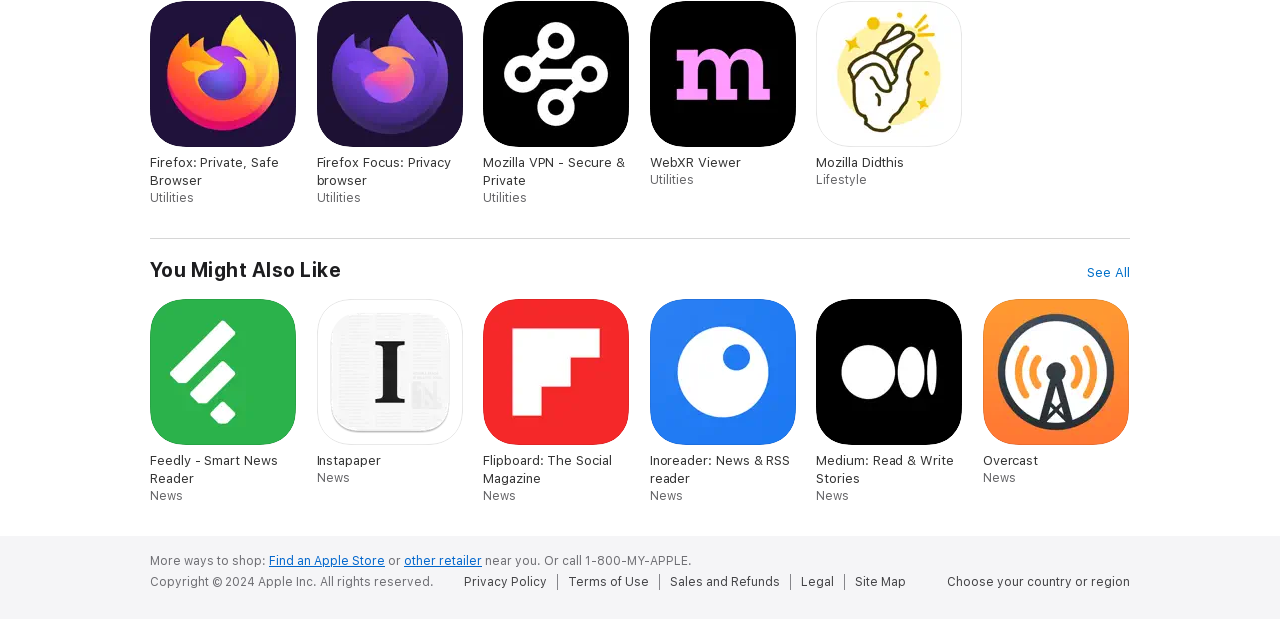Please identify the bounding box coordinates of the area that needs to be clicked to fulfill the following instruction: "Explore Mozilla VPN - Secure & Private."

[0.377, 0.001, 0.492, 0.332]